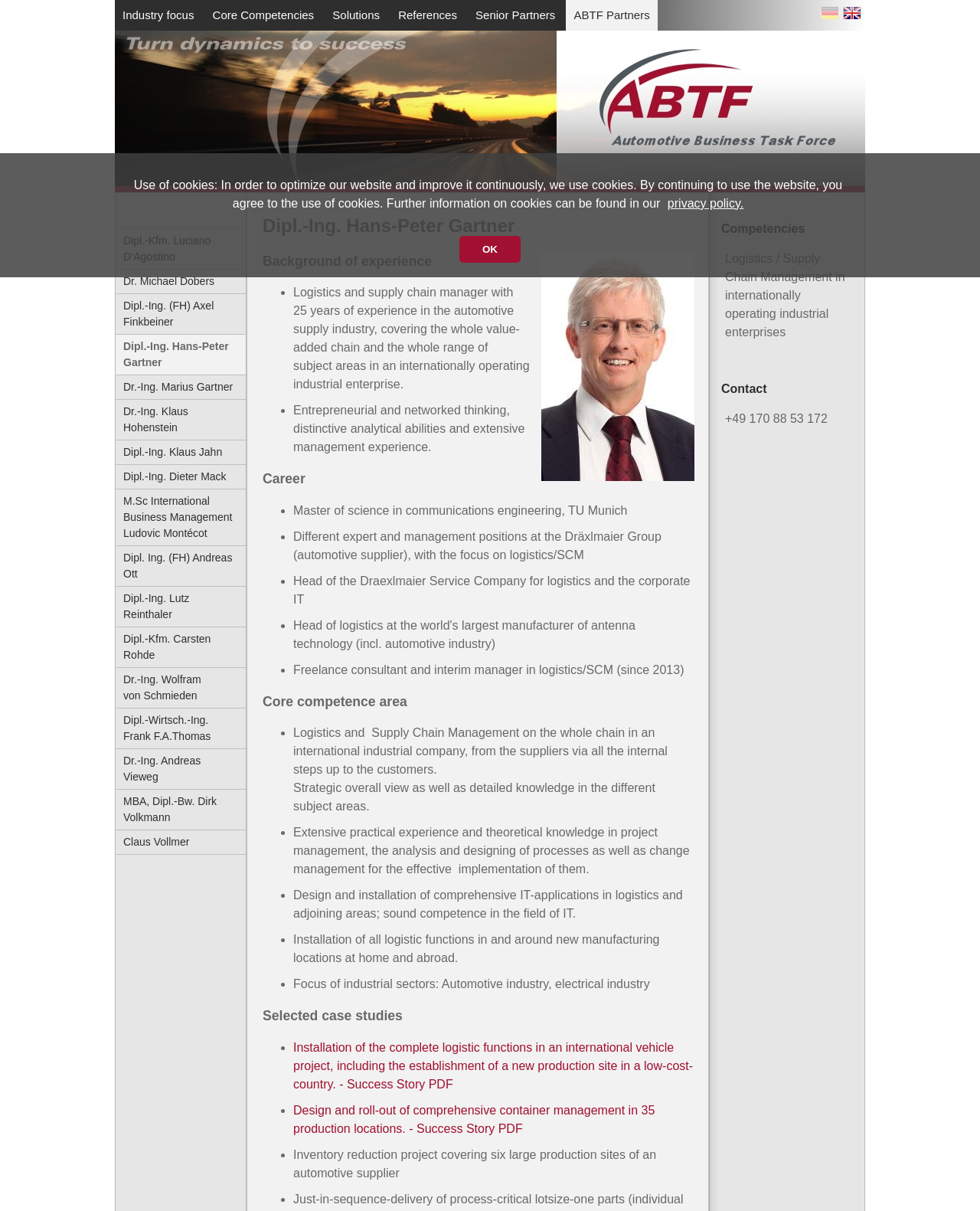Ascertain the bounding box coordinates for the UI element detailed here: "Claus Vollmer". The coordinates should be provided as [left, top, right, bottom] with each value being a float between 0 and 1.

[0.118, 0.686, 0.251, 0.705]